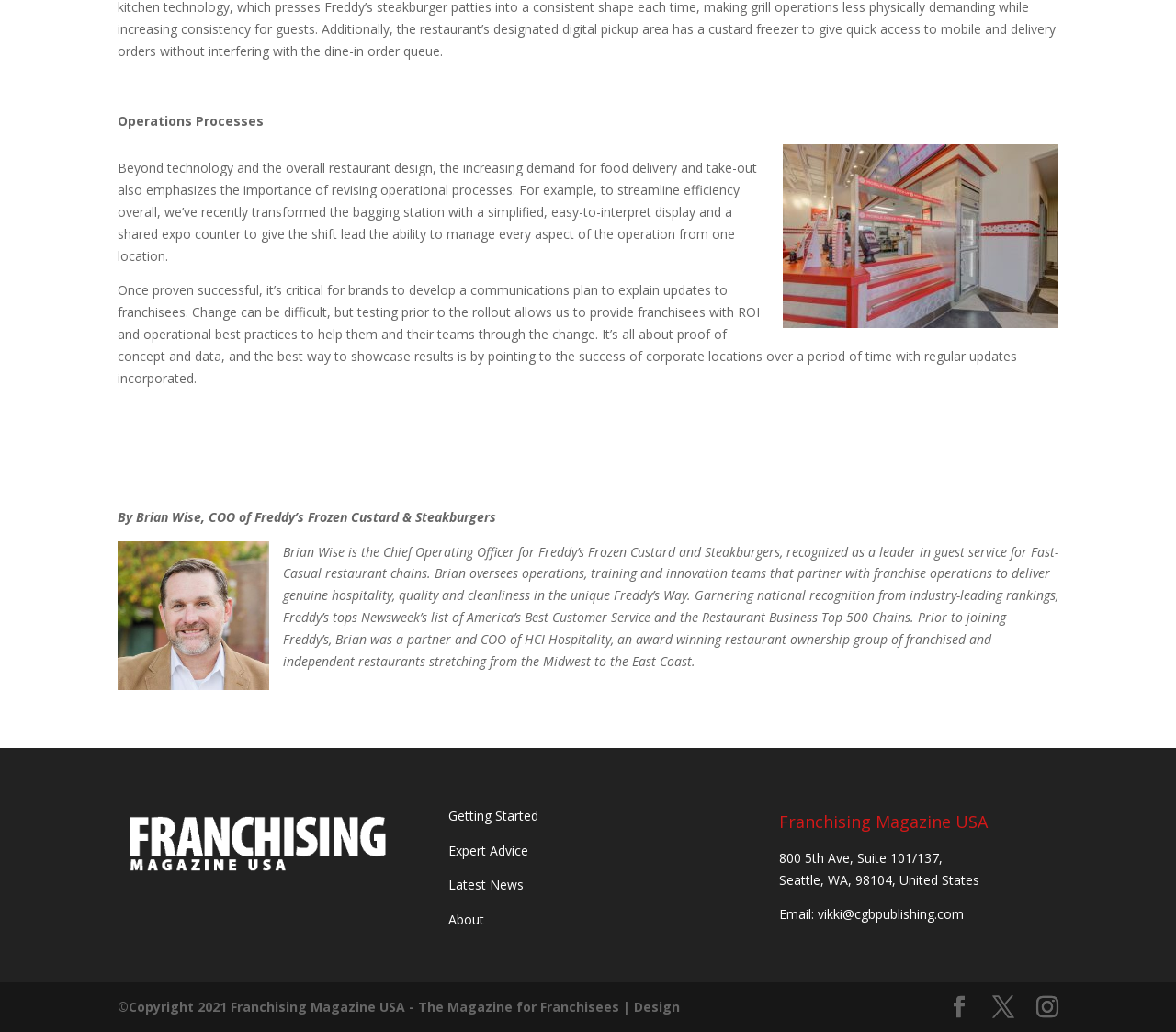What is the location of Franchising Magazine USA?
From the image, respond using a single word or phrase.

Seattle, WA, 98104, United States